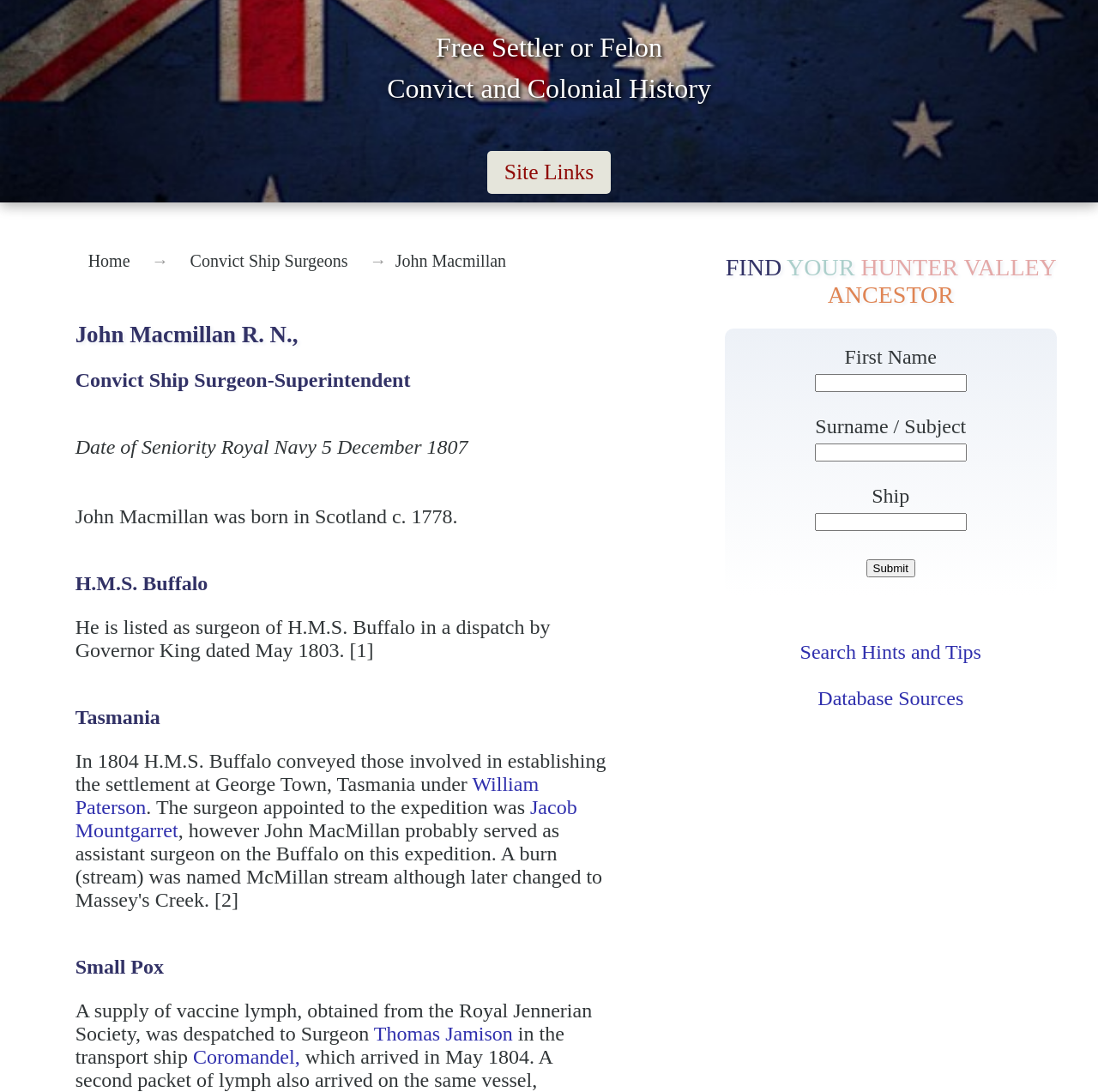Identify the bounding box coordinates for the region of the element that should be clicked to carry out the instruction: "Read the 'Search Hints and Tips'". The bounding box coordinates should be four float numbers between 0 and 1, i.e., [left, top, right, bottom].

[0.729, 0.587, 0.894, 0.608]